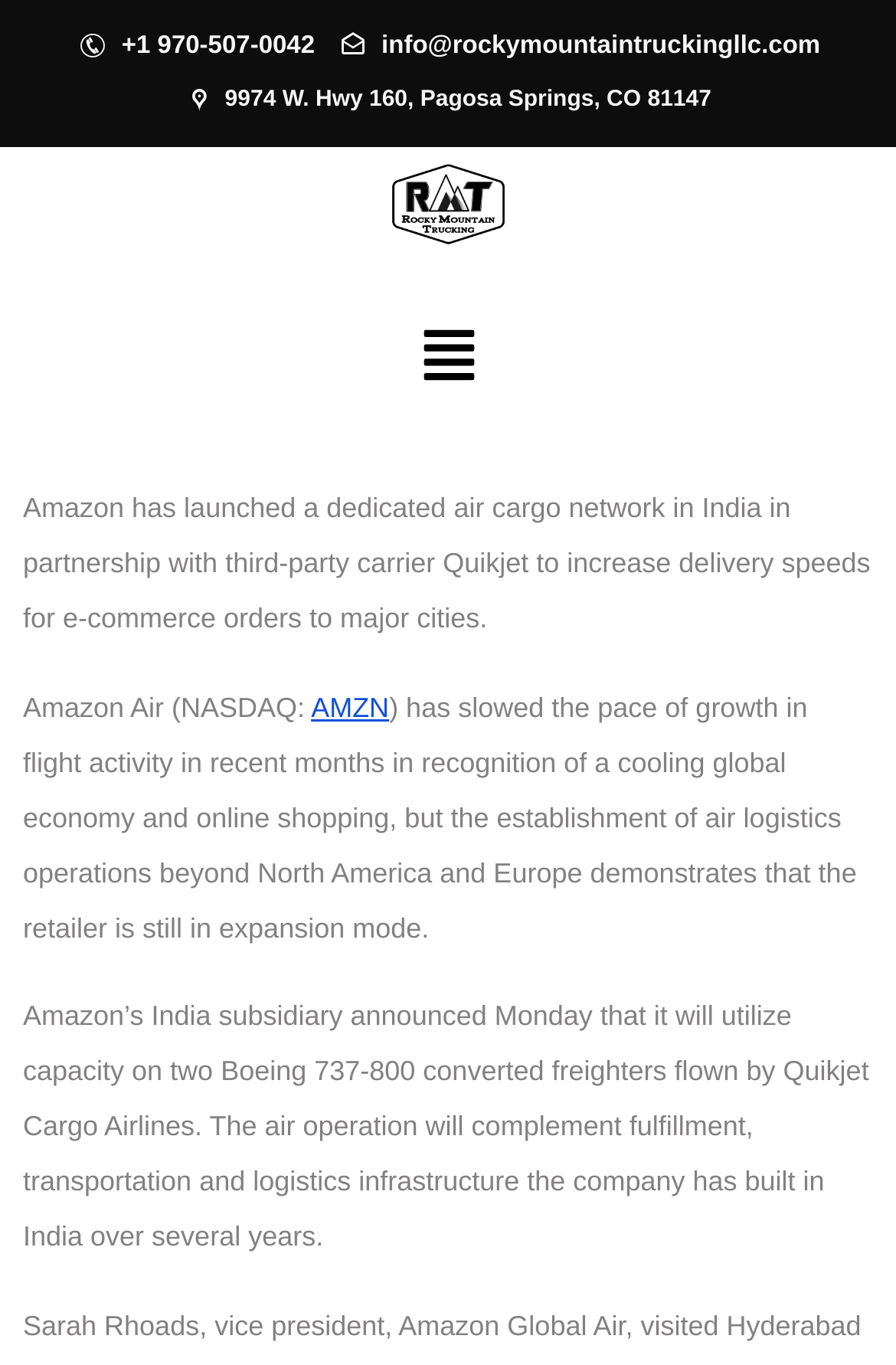What is the phone number on the webpage?
Give a detailed and exhaustive answer to the question.

I found the phone number by looking at the link element with the text '+1 970-507-0042' which has a bounding box coordinate of [0.084, 0.013, 0.351, 0.054].